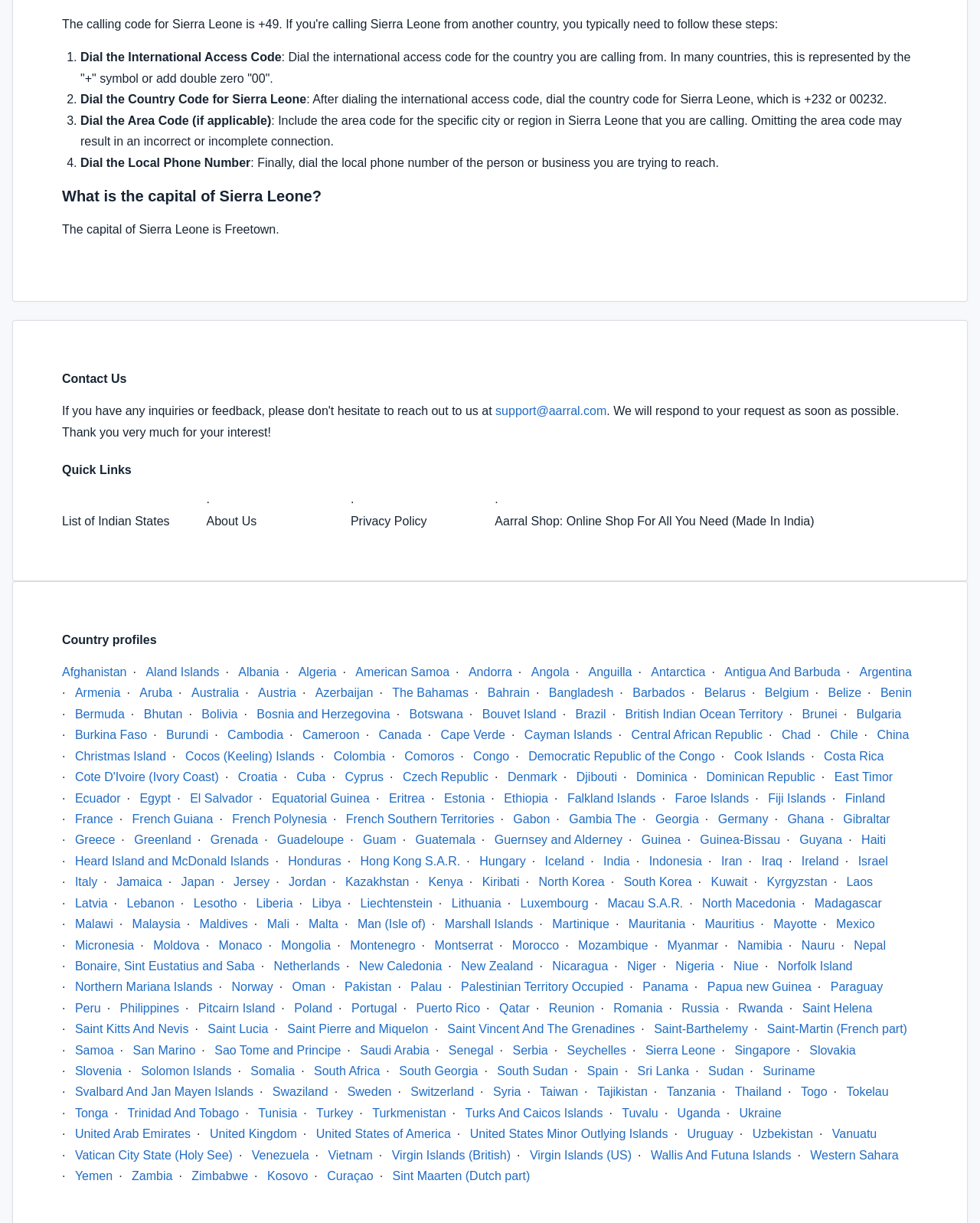What is the capital of Sierra Leone?
Please use the image to provide a one-word or short phrase answer.

Freetown